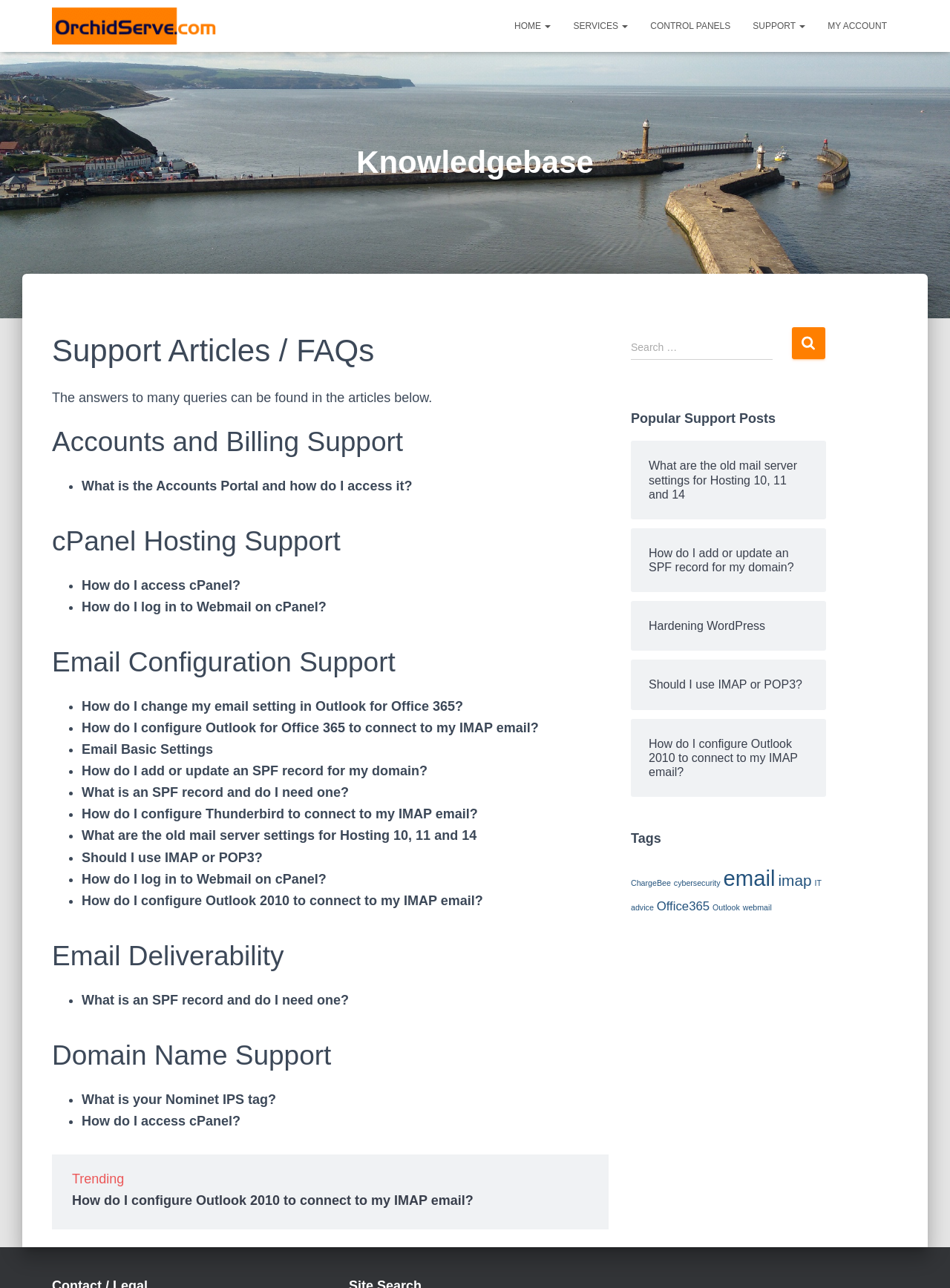Answer the question in one word or a short phrase:
What is the main topic of this webpage?

Support Articles / FAQs